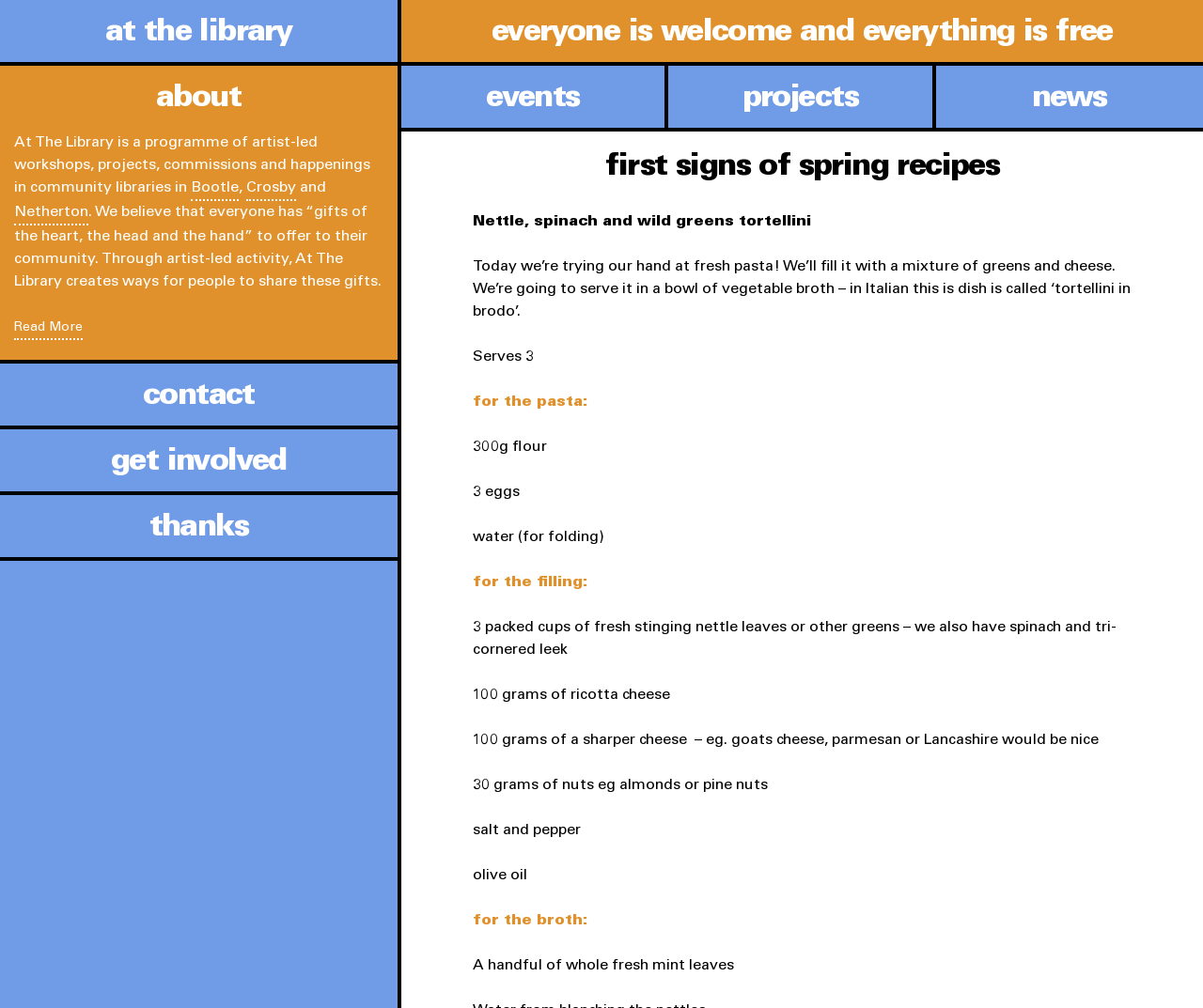Describe the webpage in detail, including text, images, and layout.

This webpage is about a community library program called "At The Library" that offers various events, projects, and workshops in local libraries. The page is divided into several sections, each with its own heading.

At the top of the page, there is a navigation menu with links to "events", "projects", and "news". Below this menu, there is a heading that reads "First Signs of Spring Recipes" and a brief introduction to a recipe for Nettle, Spinach, and Wild Greens Tortellini. The recipe is followed by a list of ingredients and instructions.

To the left of the recipe section, there are three headings: "about", "contact", and "get involved". The "about" section describes the mission and goals of the "At The Library" program, which aims to create a new civic and cultural role for local libraries. The "contact" section provides the addresses, phone numbers, and email addresses of three libraries: Bootle, Netherton, and Crosby. The "get involved" section encourages visitors to participate in the program and provides links to social media platforms and a newsletter sign-up.

Below the recipe section, there is a section with a heading that reads "thanks", which expresses gratitude to various supporters, including the Arts Council England.

Throughout the page, there are several links to other pages, including a link to a podcast and a link to sign up for a monthly newsletter. There are also several images, including a logo for the "At The Library" program and an image indicating that the program is supported by the Arts Council England.